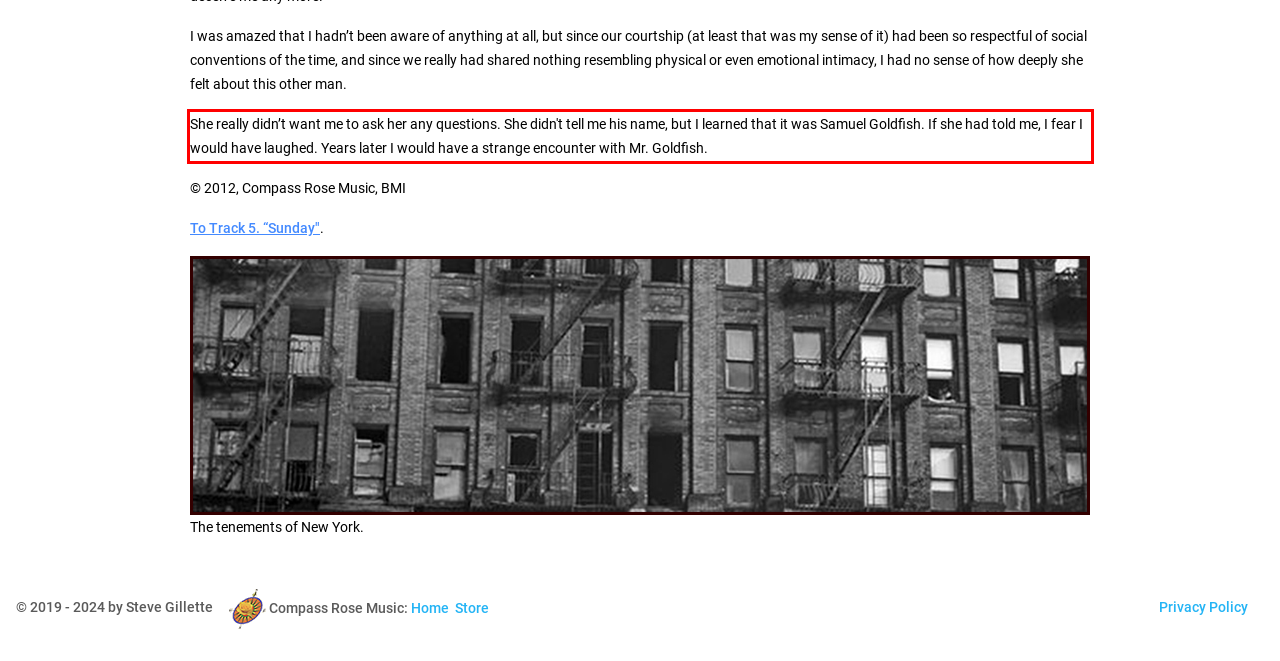The screenshot provided shows a webpage with a red bounding box. Apply OCR to the text within this red bounding box and provide the extracted content.

She really didn’t want me to ask her any questions. She didn't tell me his name, but I learned that it was Samuel Goldfish. If she had told me, I fear I would have laughed. Years later I would have a strange encounter with Mr. Goldfish.